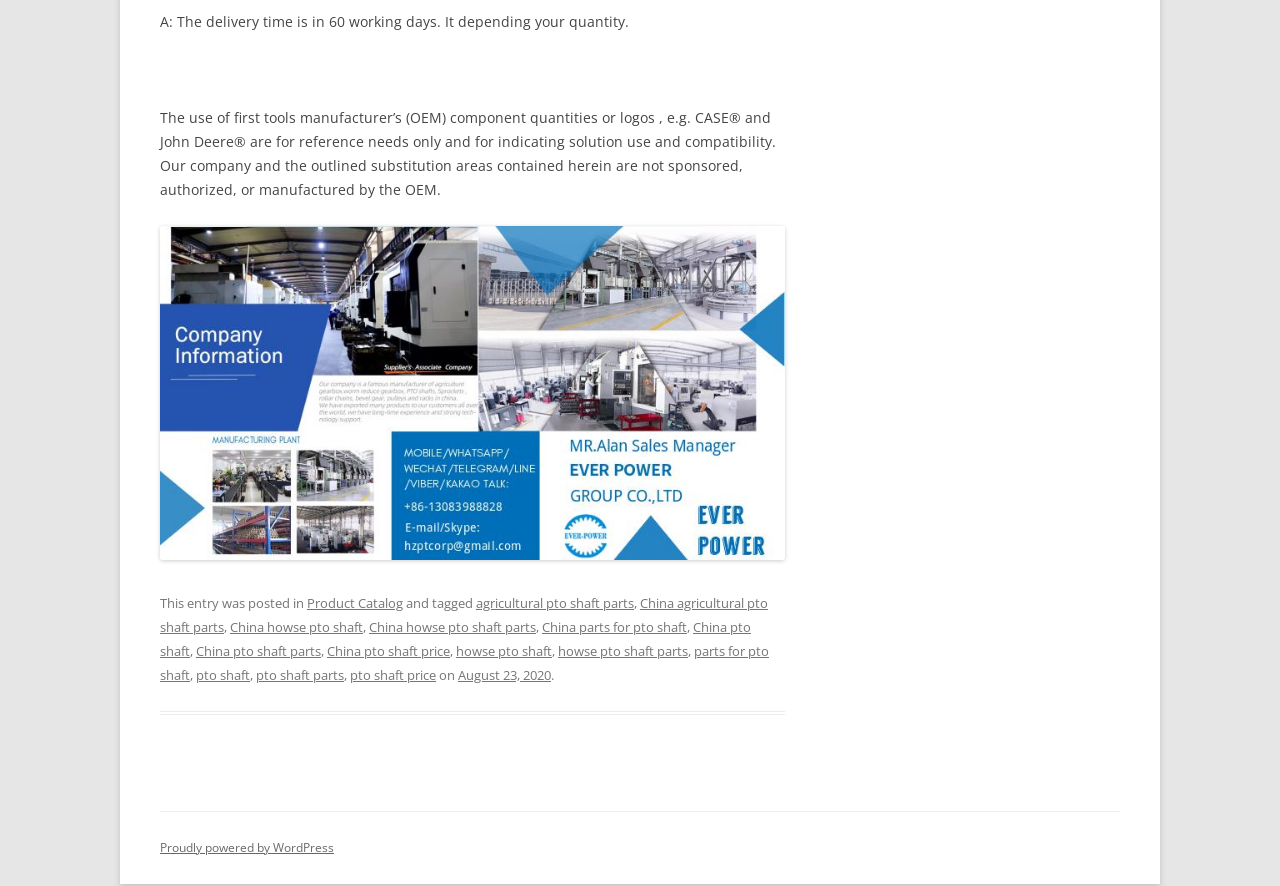What is the type of product shown in the image?
Analyze the image and deliver a detailed answer to the question.

The answer can be found by examining the image element on the webpage, which has a description 'Agricultural China howse pto shaft parts Wheel 3 Point Linkage Mist Blower Sprayer for Field Pest with ce certificate top quality low price'.